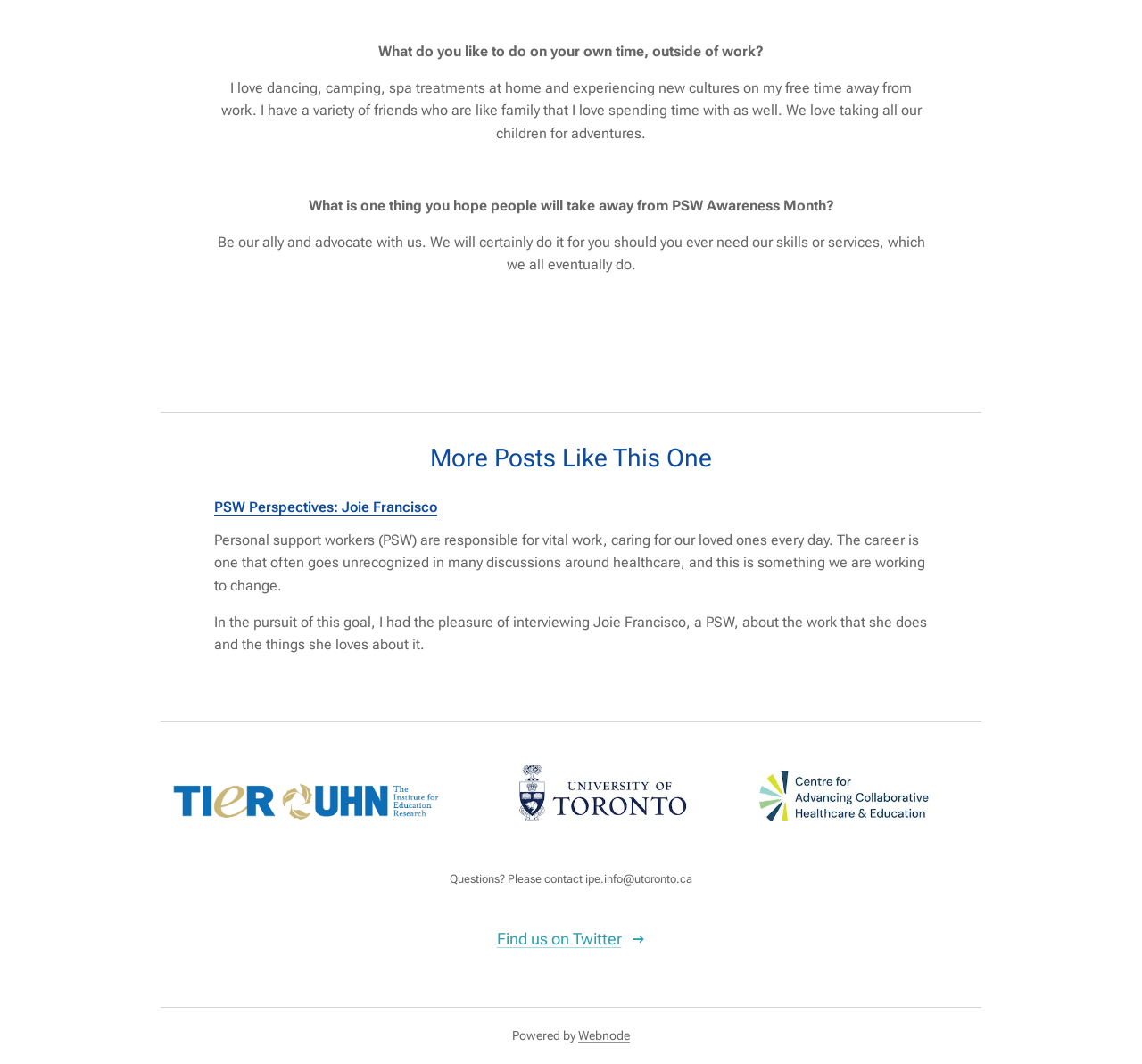Please locate the UI element described by "Webnode" and provide its bounding box coordinates.

[0.506, 0.967, 0.552, 0.98]